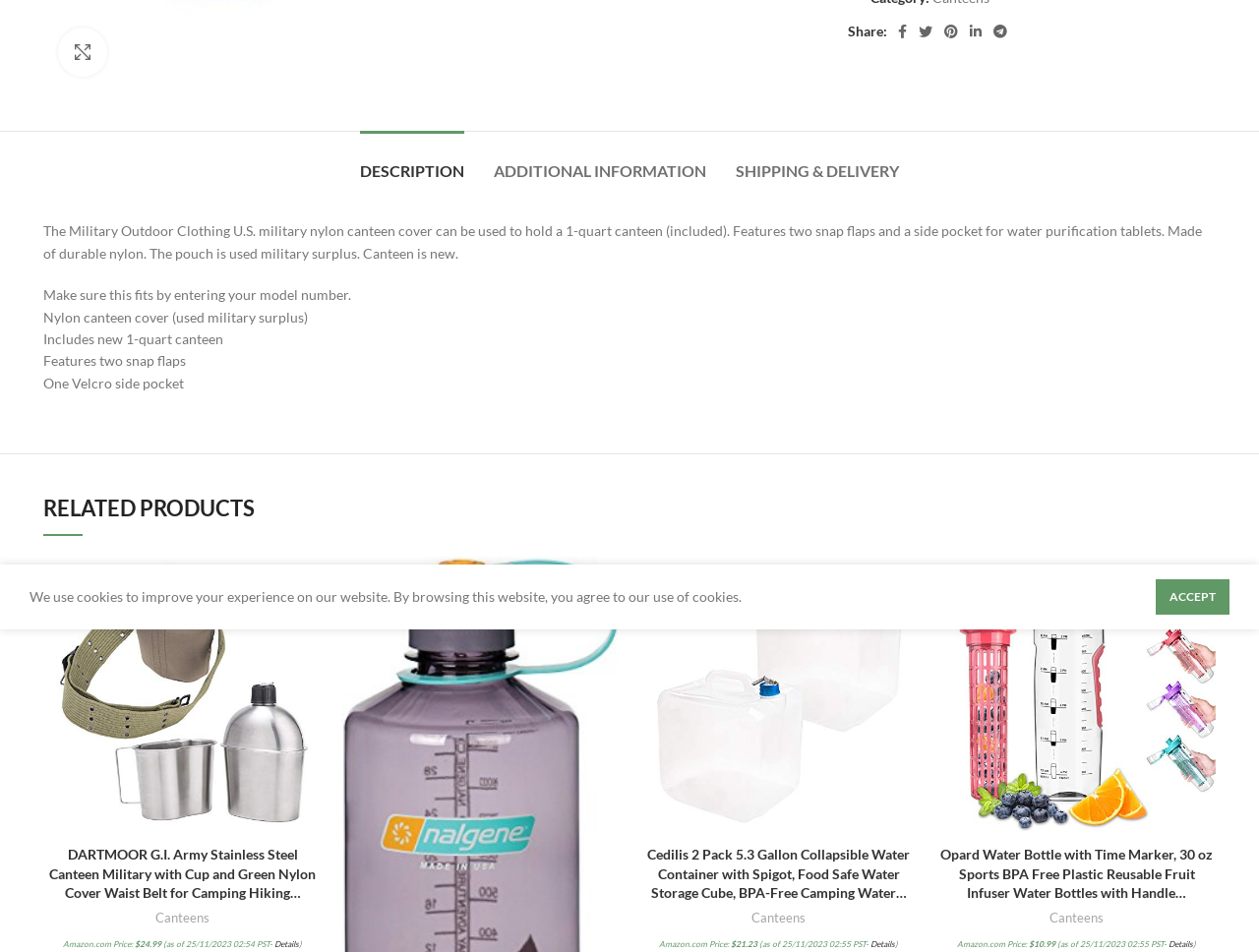Based on the element description: "Compare", identify the UI element and provide its bounding box coordinates. Use four float numbers between 0 and 1, [left, top, right, bottom].

[0.224, 0.595, 0.263, 0.642]